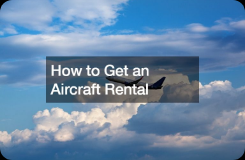Please answer the following question using a single word or phrase: 
What is the shape of the object in the foreground?

Silhouette of an airplane